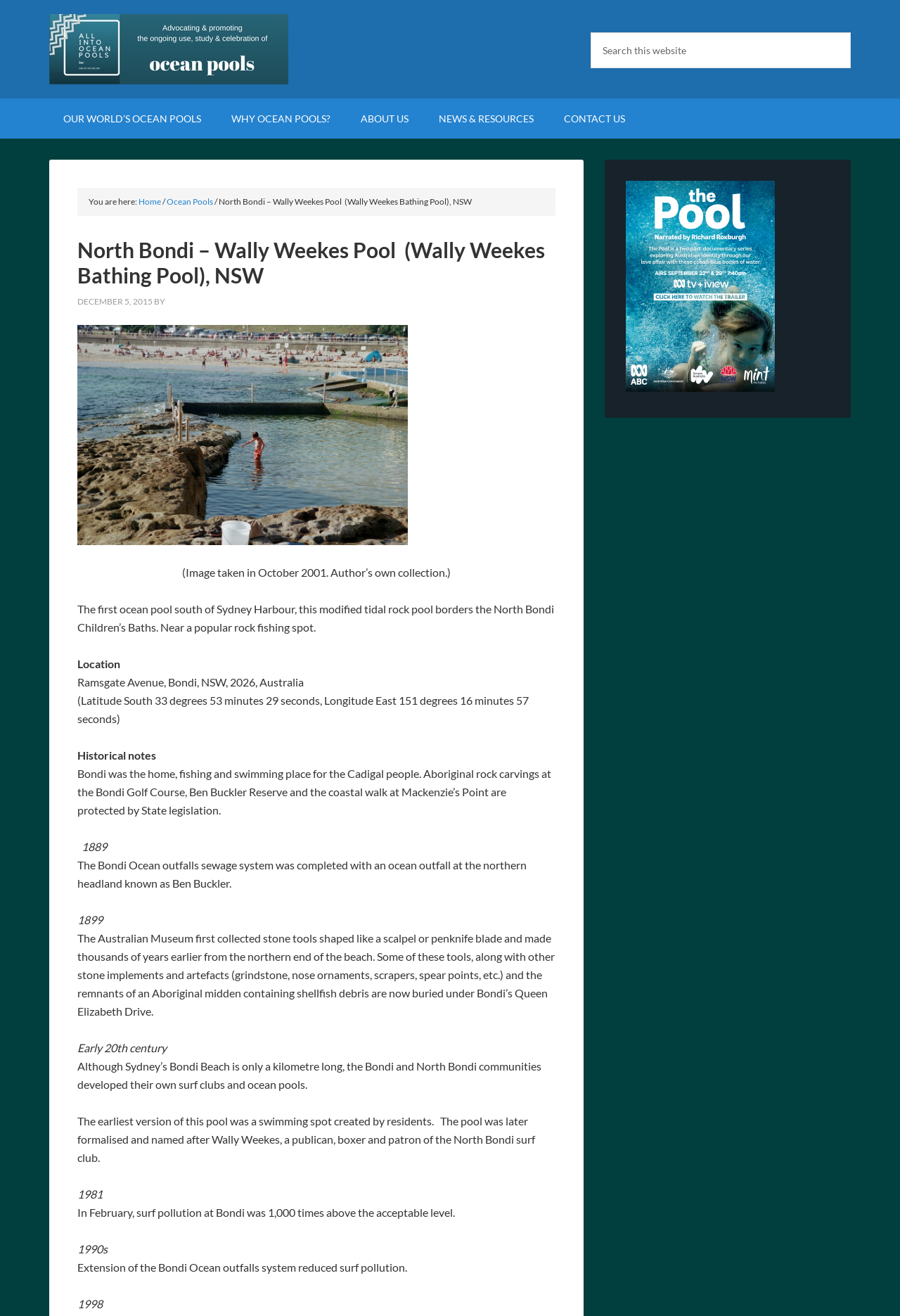Please give a short response to the question using one word or a phrase:
What is the purpose of the Bondi Ocean outfalls system?

To reduce surf pollution